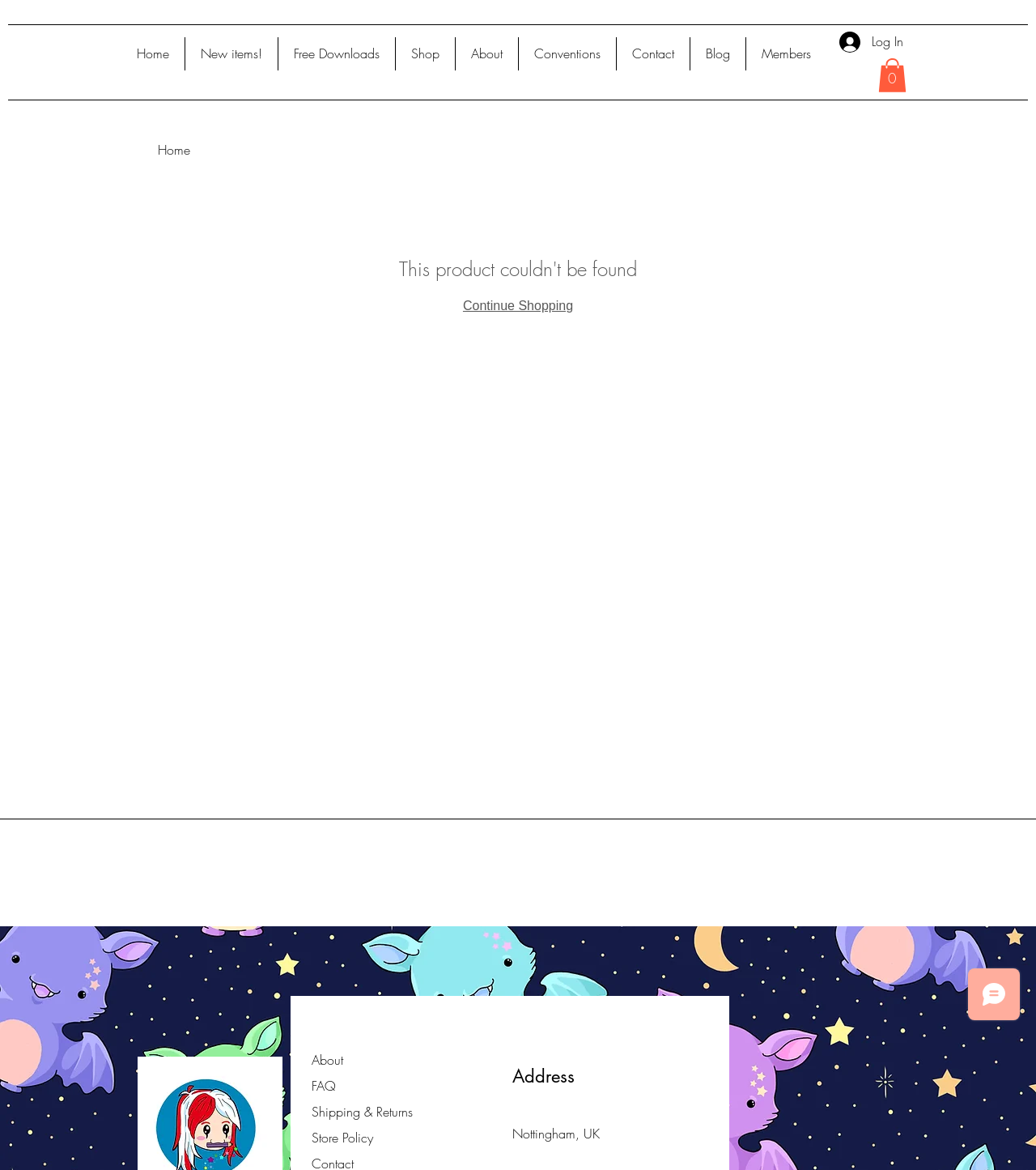Please find the bounding box coordinates of the element that must be clicked to perform the given instruction: "Click on the 'Home' link". The coordinates should be four float numbers from 0 to 1, i.e., [left, top, right, bottom].

[0.117, 0.032, 0.178, 0.06]